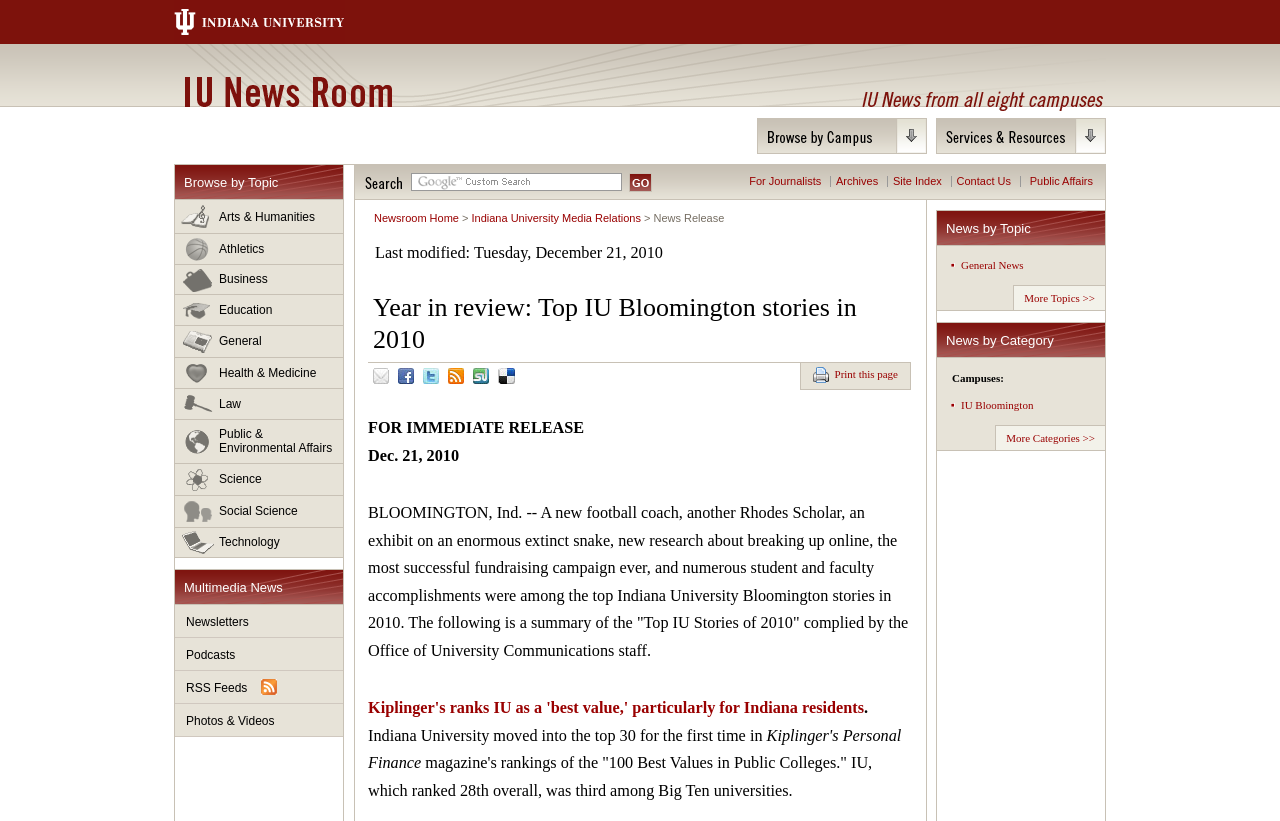Please determine the bounding box coordinates for the element that should be clicked to follow these instructions: "Click on the 'Home' link".

None